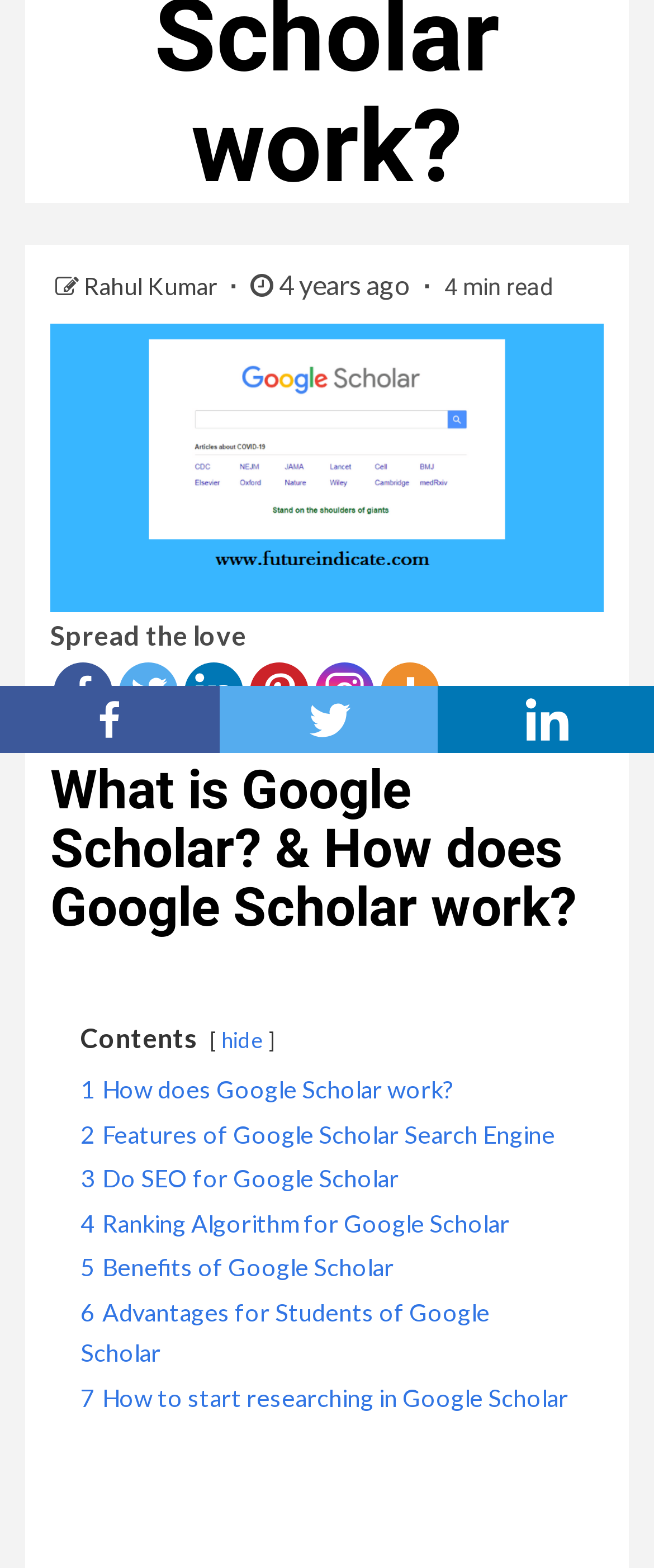What is the estimated reading time of this article?
Utilize the information in the image to give a detailed answer to the question.

The estimated reading time is mentioned at the top of the webpage, next to the author's name.